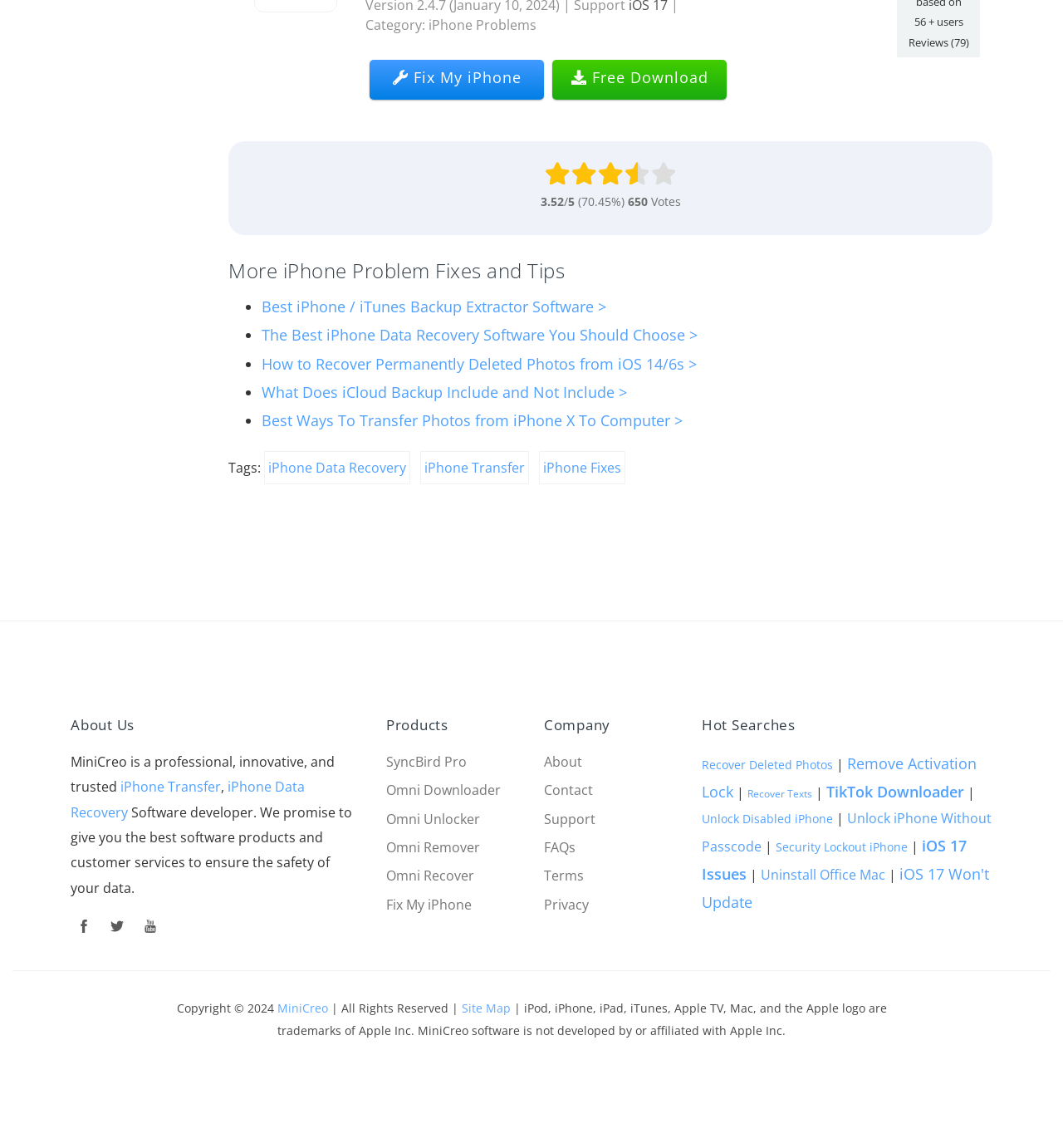Examine the image carefully and respond to the question with a detailed answer: 
What is the company name of the website?

The company name 'MiniCreo' is mentioned on the webpage as the developer of iPhone transfer and iPhone data recovery software, and it is also mentioned in the 'About Us' section and the copyright information at the bottom of the webpage.